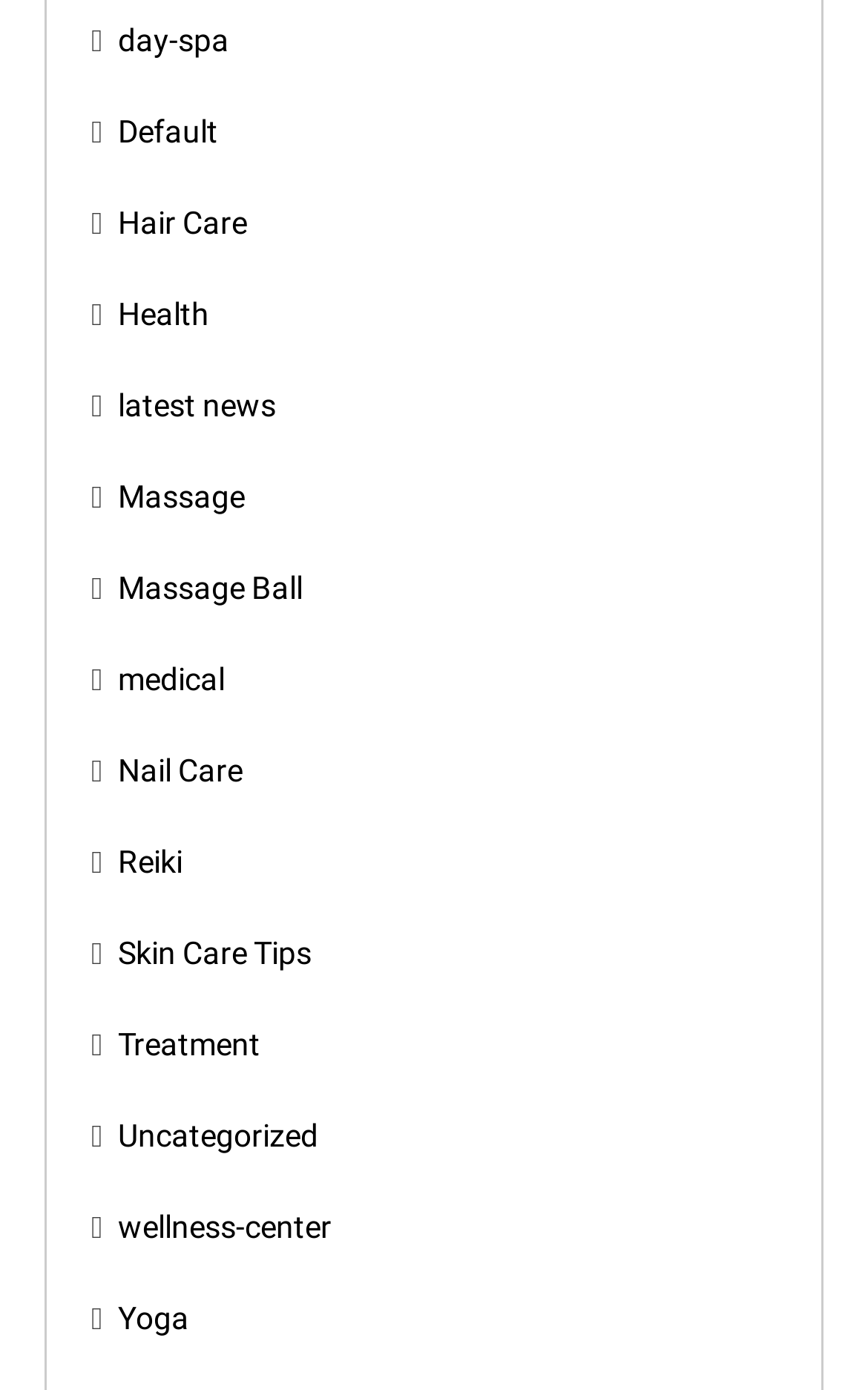What is the second link from the top?
Please respond to the question with a detailed and thorough explanation.

I looked at the links on the left side of the webpage and found that the second link from the top is 'Default', which is located at coordinates [0.136, 0.081, 0.252, 0.107].